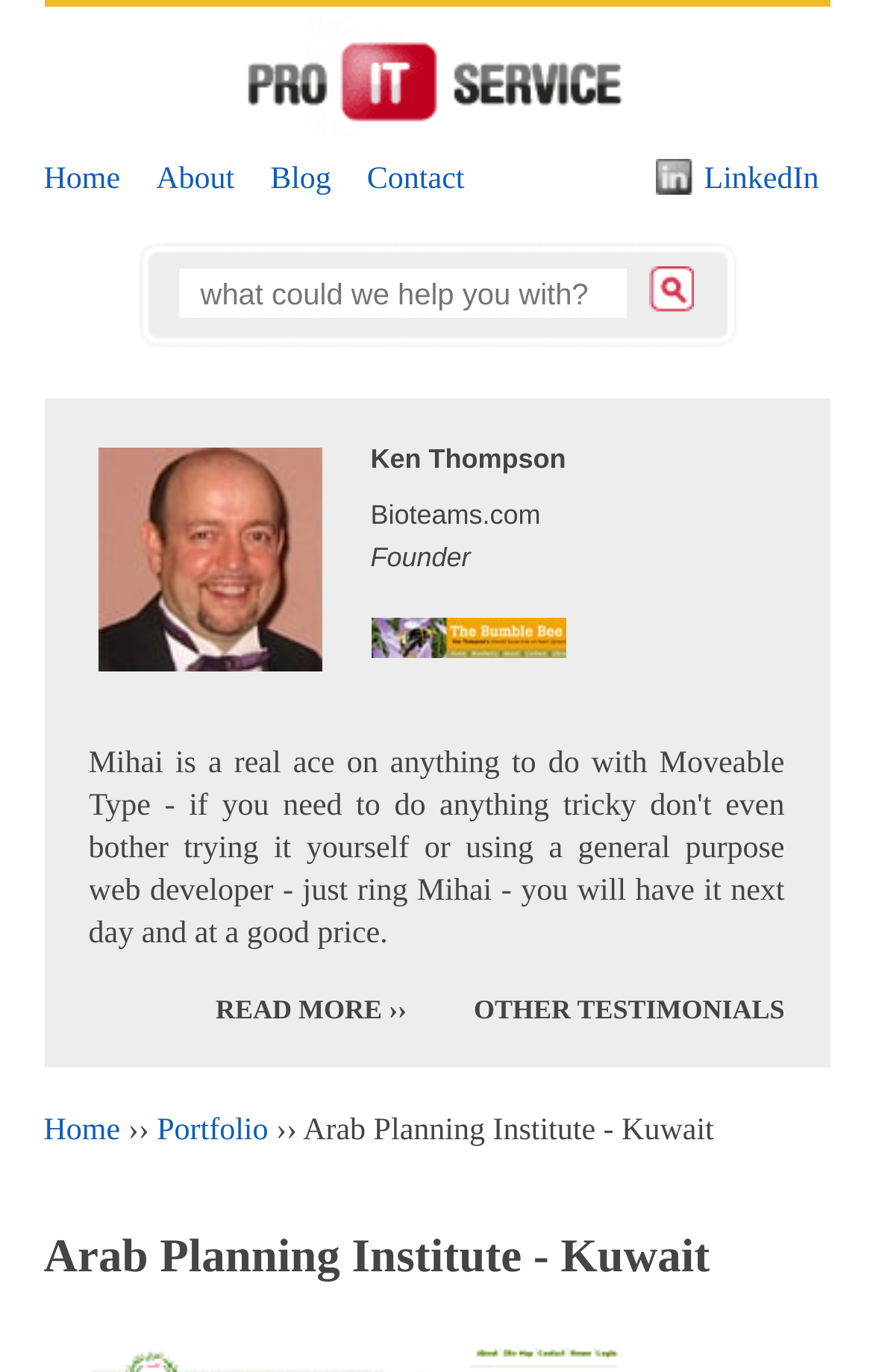What is the profession of Ken Thompson?
Please provide a comprehensive and detailed answer to the question.

I can see a link with the text 'Ken Thompson' and a static text 'Founder' below it, which suggests that Ken Thompson is the founder of Bioteams.com.